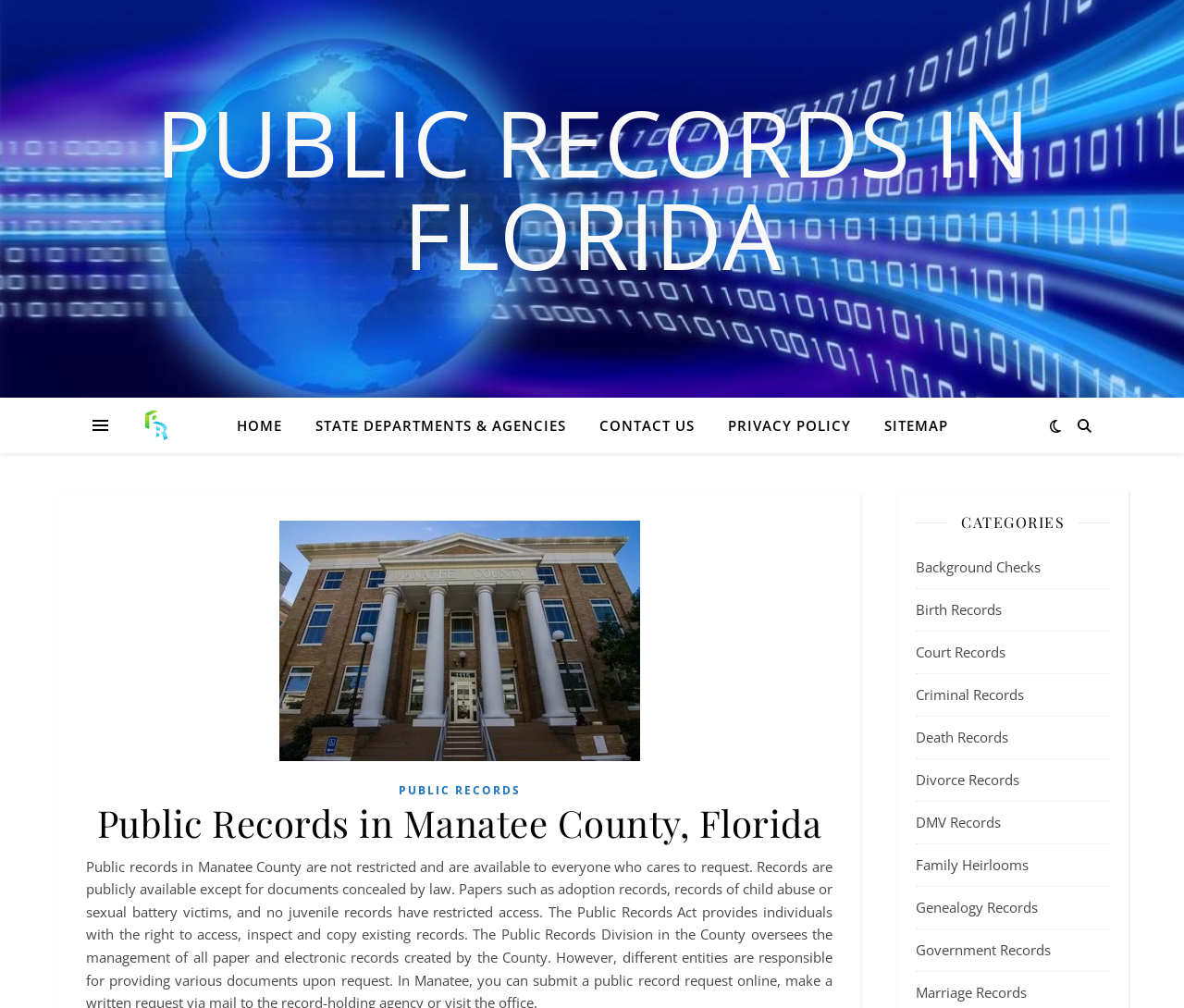Please locate the bounding box coordinates of the element that should be clicked to complete the given instruction: "click on PUBLIC RECORDS IN FLORIDA".

[0.0, 0.094, 1.0, 0.278]